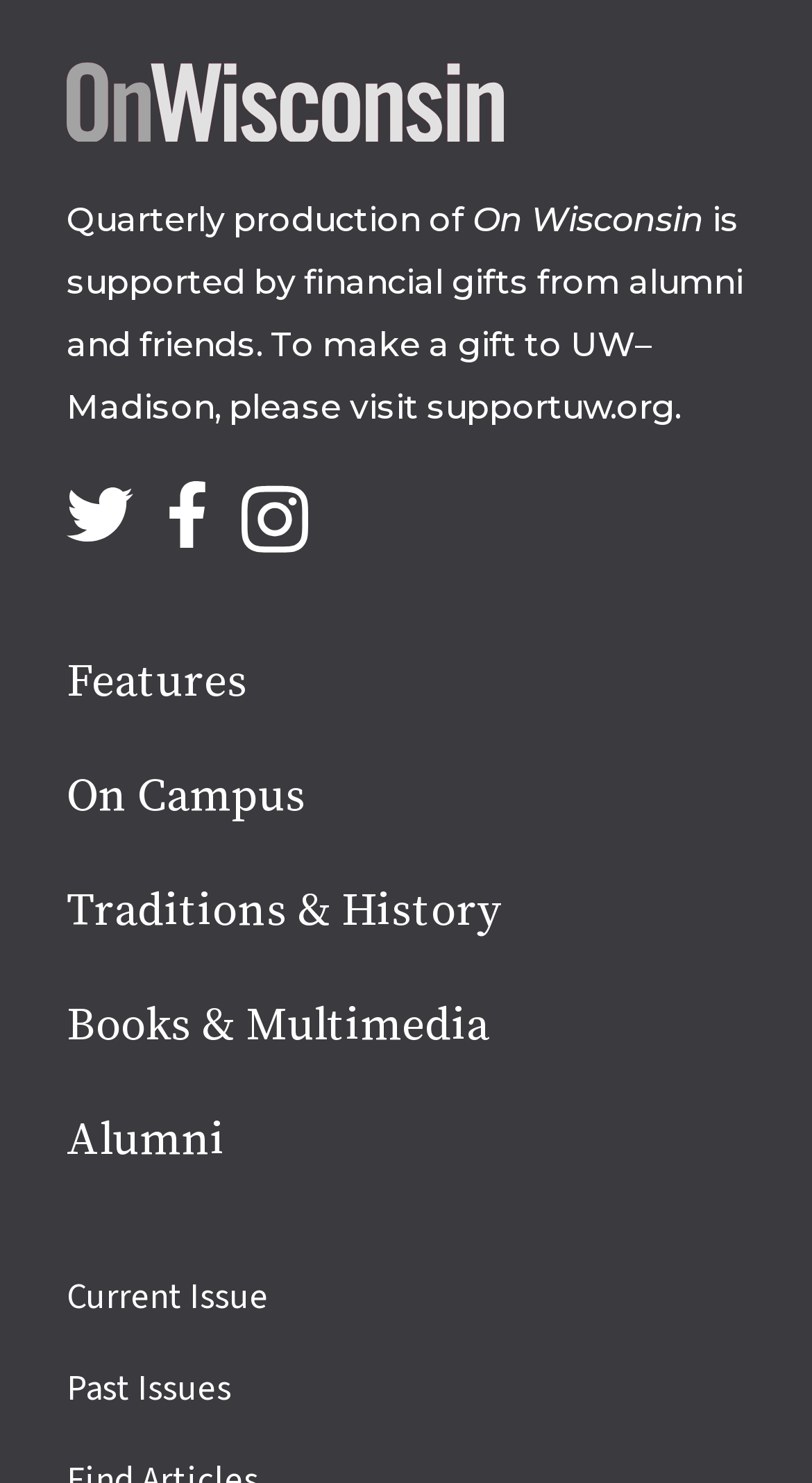Pinpoint the bounding box coordinates of the clickable area necessary to execute the following instruction: "view current issue". The coordinates should be given as four float numbers between 0 and 1, namely [left, top, right, bottom].

[0.082, 0.858, 0.331, 0.891]